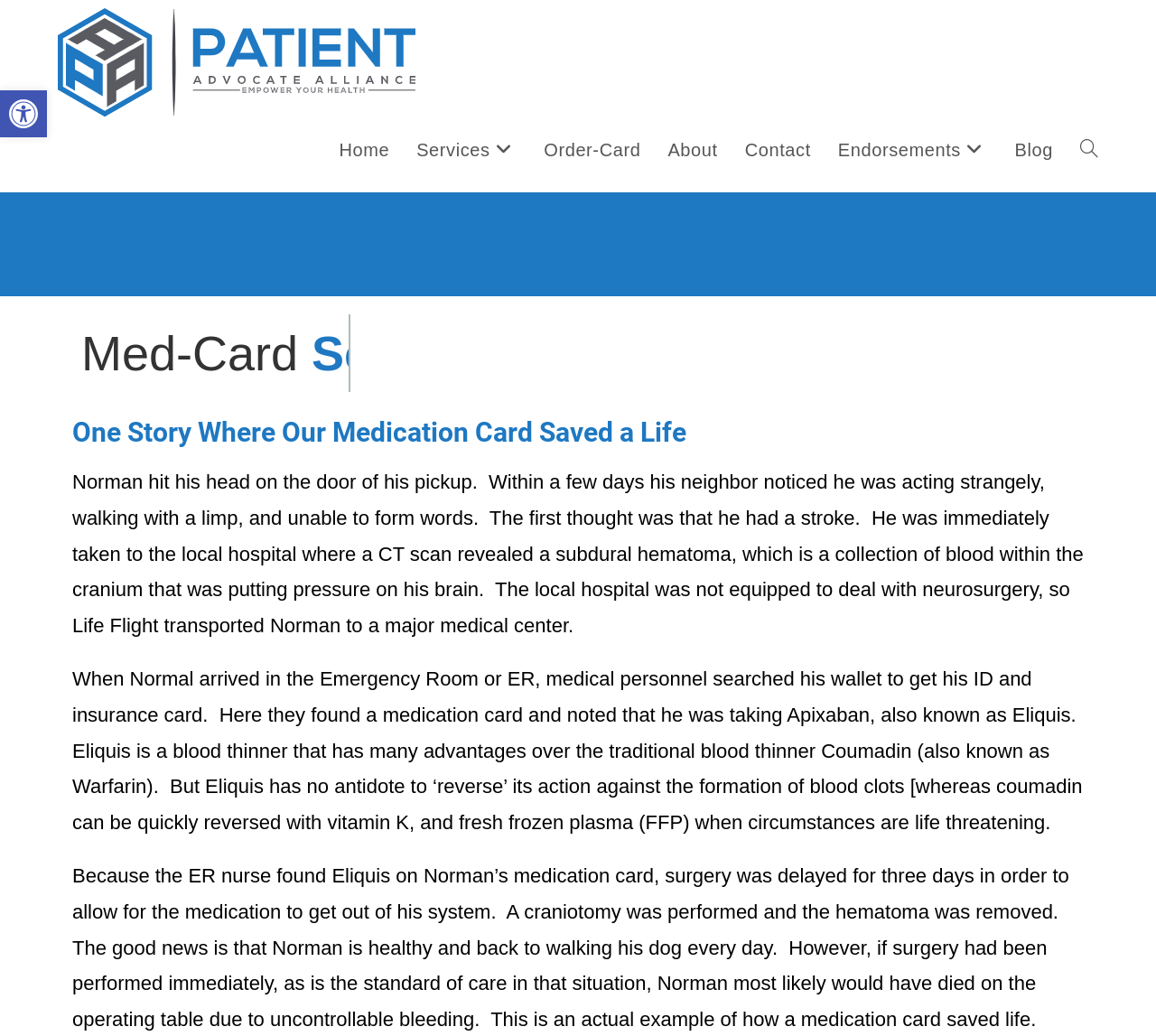Locate the bounding box coordinates of the clickable region necessary to complete the following instruction: "Go to home page". Provide the coordinates in the format of four float numbers between 0 and 1, i.e., [left, top, right, bottom].

[0.282, 0.112, 0.349, 0.177]